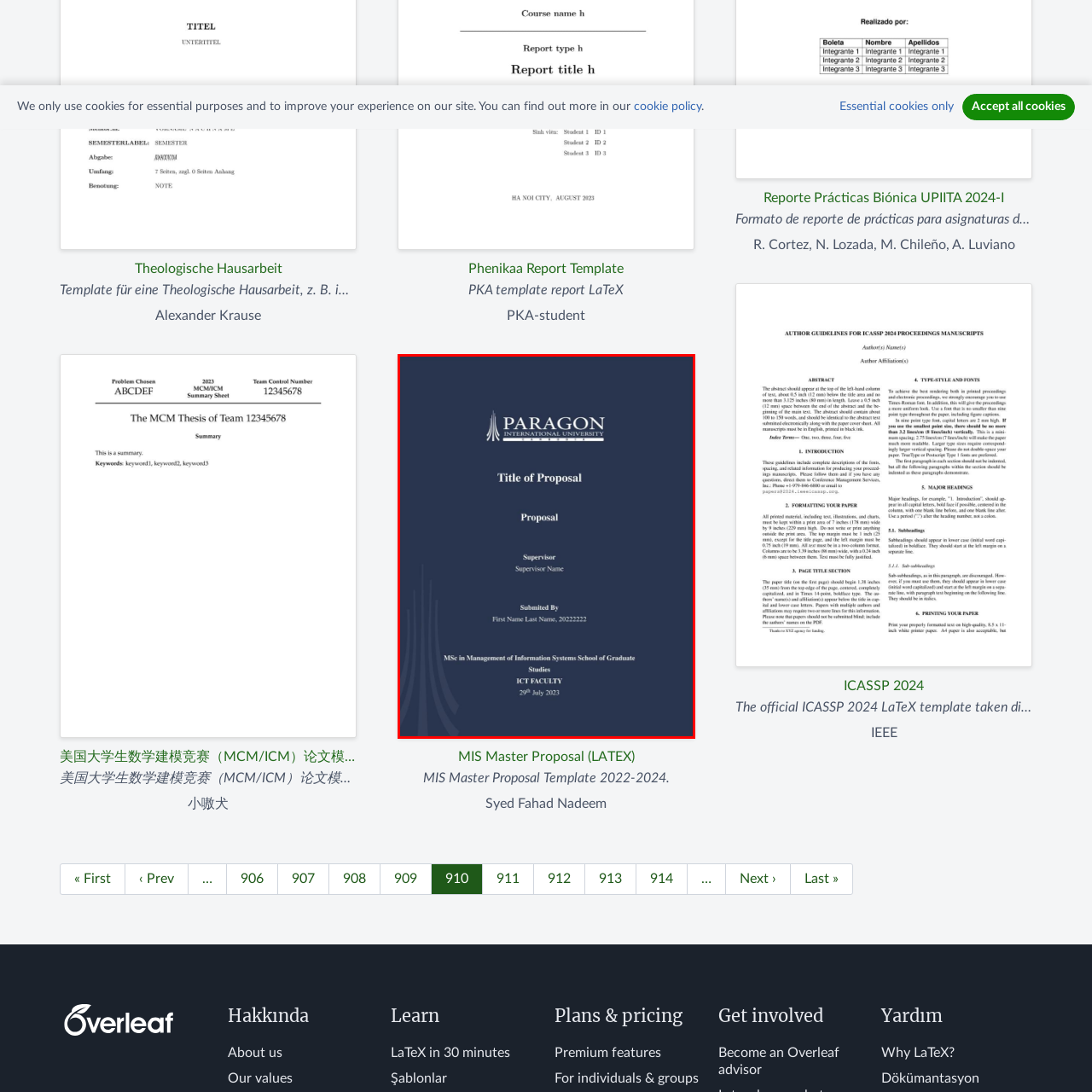What is the title of the university? View the image inside the red bounding box and respond with a concise one-word or short-phrase answer.

Paragon International University